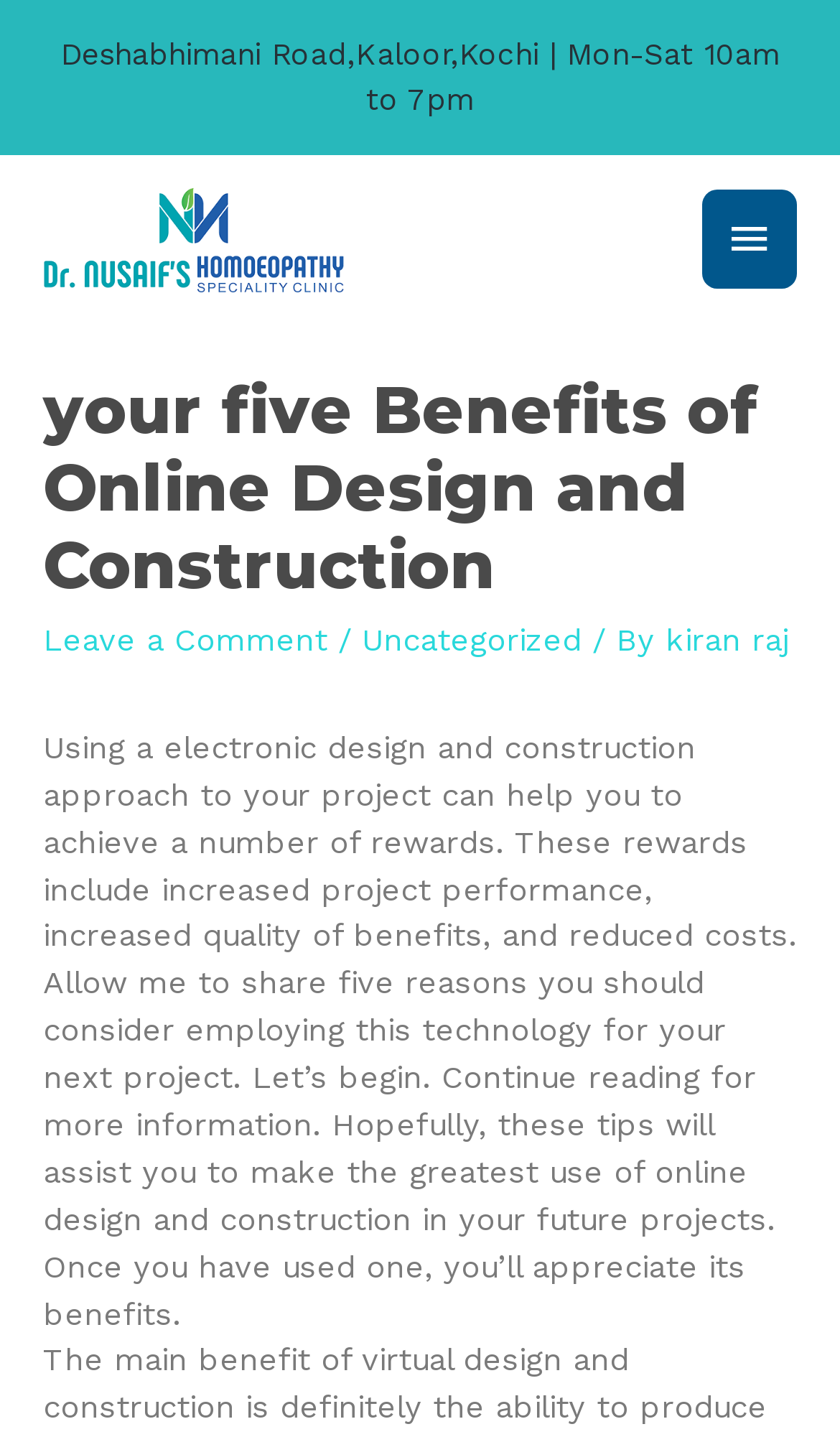Please find the top heading of the webpage and generate its text.

your five Benefits of Online Design and Construction